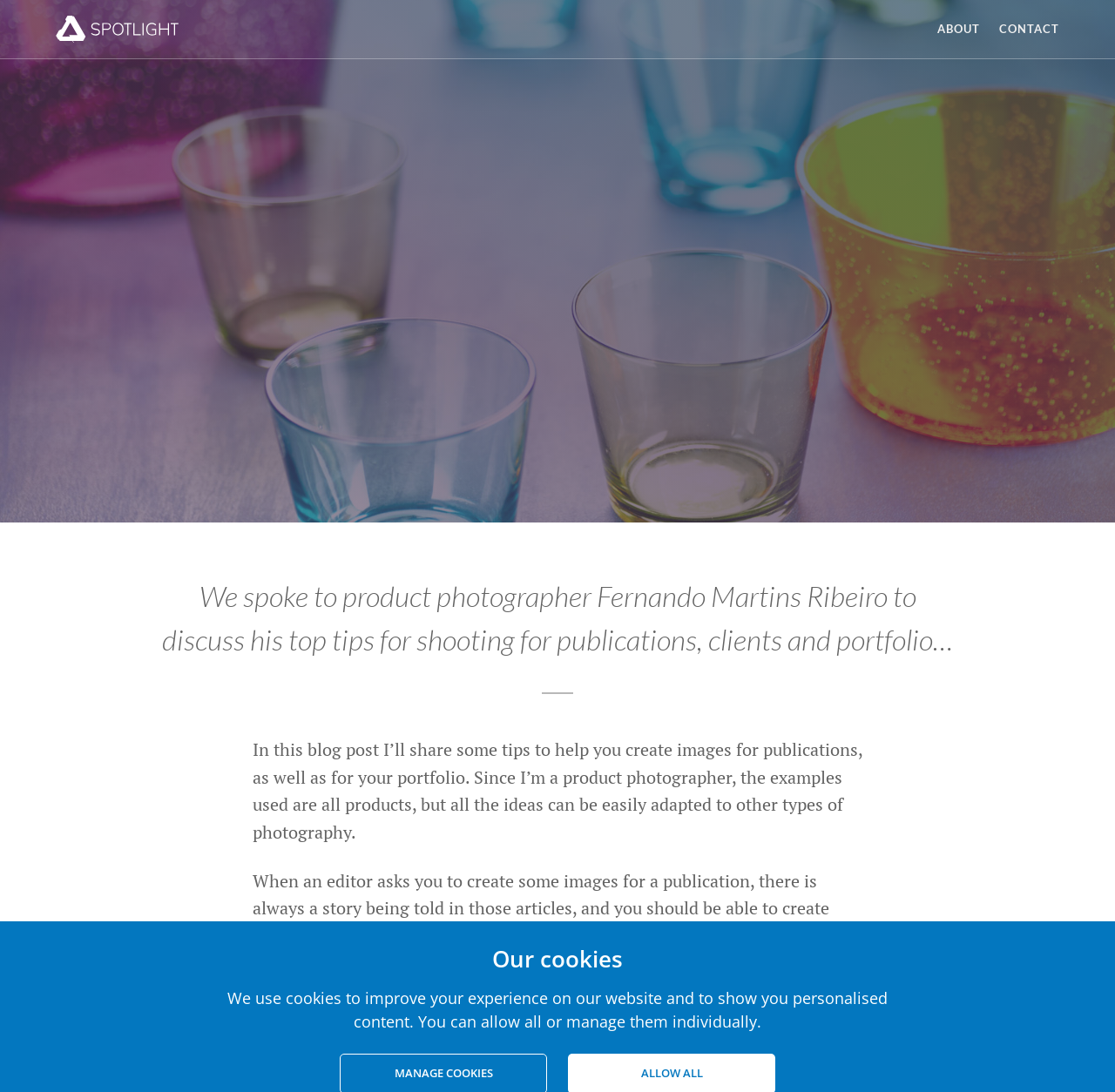Locate the bounding box of the user interface element based on this description: "Contact".

[0.896, 0.02, 0.95, 0.033]